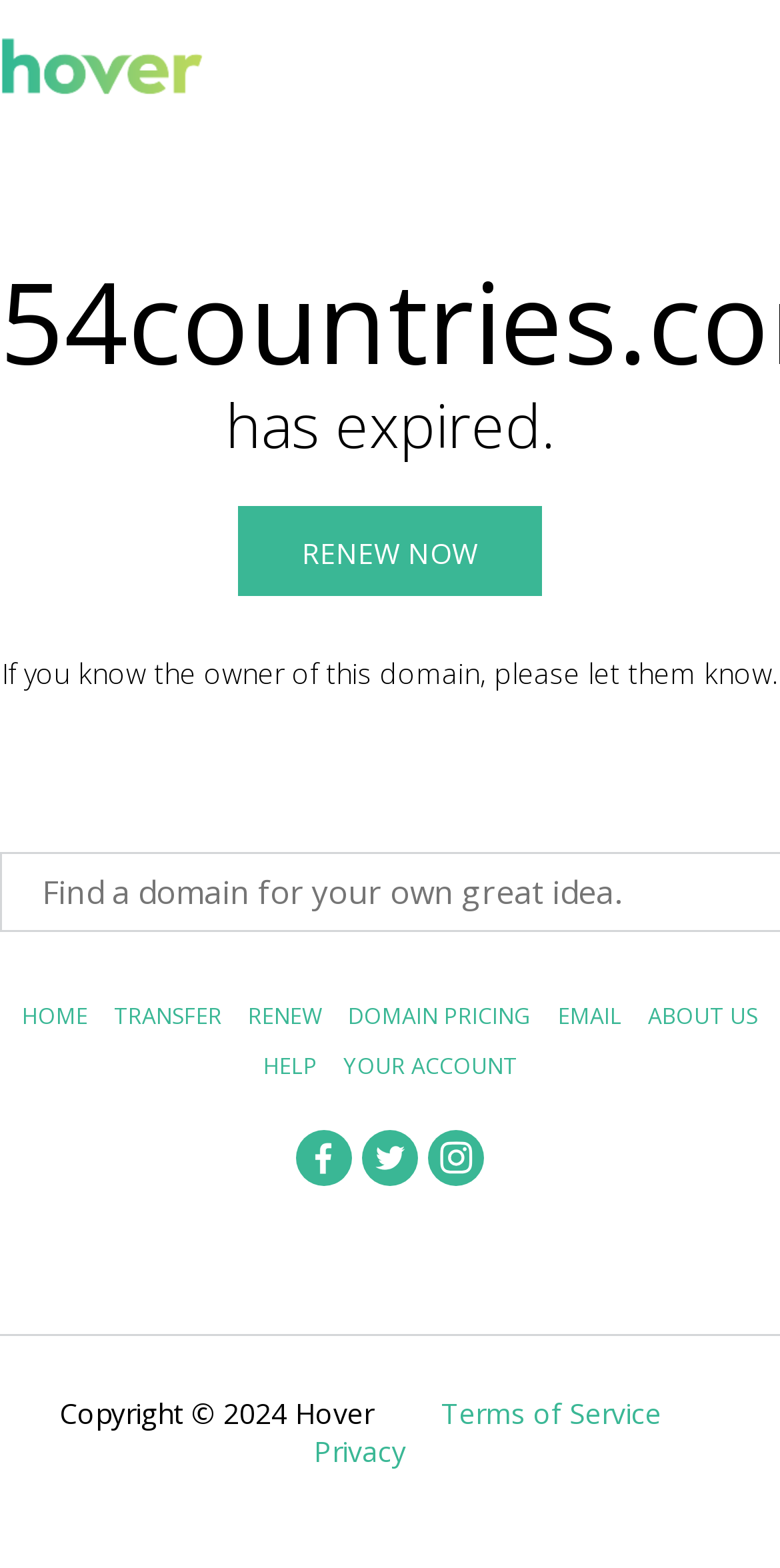Create a detailed summary of all the visual and textual information on the webpage.

The webpage appears to be a domain expiration notice page. At the top, there is a small image and a link. Below them, there is a main section with a heading that reads "54countries.com" in a large font, followed by another heading that says "has expired." 

To the right of the headings, there is a prominent call-to-action button labeled "RENEW NOW". Below the headings, there is a paragraph of text that advises the domain owner to take action. 

Further down, there is a navigation menu with seven links: "HOME", "TRANSFER", "RENEW", "DOMAIN PRICING", "EMAIL", "ABOUT US", and "HELP". These links are aligned horizontally and take up most of the width of the page.

Below the navigation menu, there are three more links, each accompanied by a small image. These links are also aligned horizontally. 

At the very bottom of the page, there is a footer section with a copyright notice that reads "Copyright © 2024 Hover", along with two links: "Terms of Service" and "Privacy".